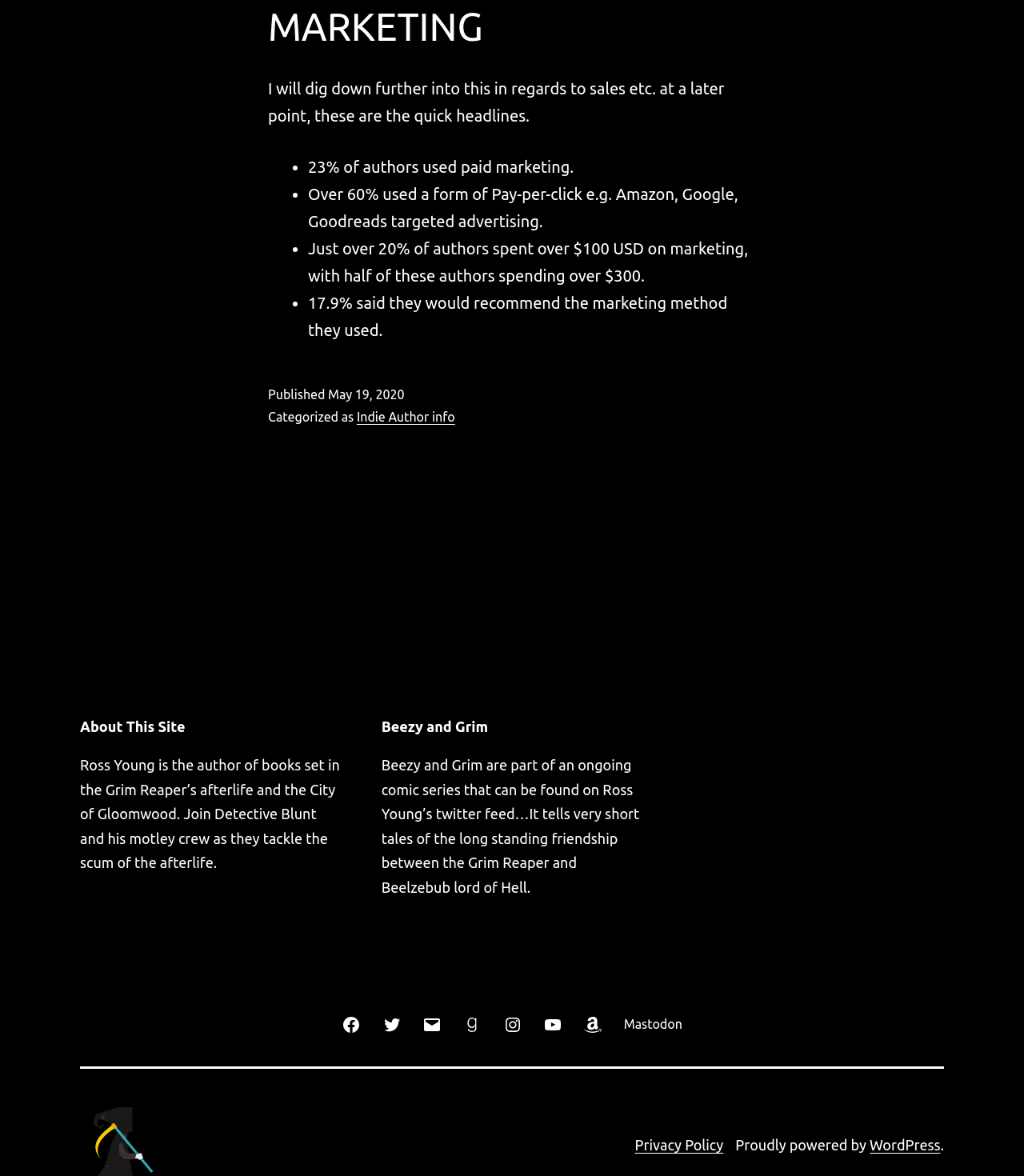Look at the image and give a detailed response to the following question: What is the percentage of authors who used paid marketing?

According to the statistics provided, 23% of authors used paid marketing, as mentioned in the first bullet point.